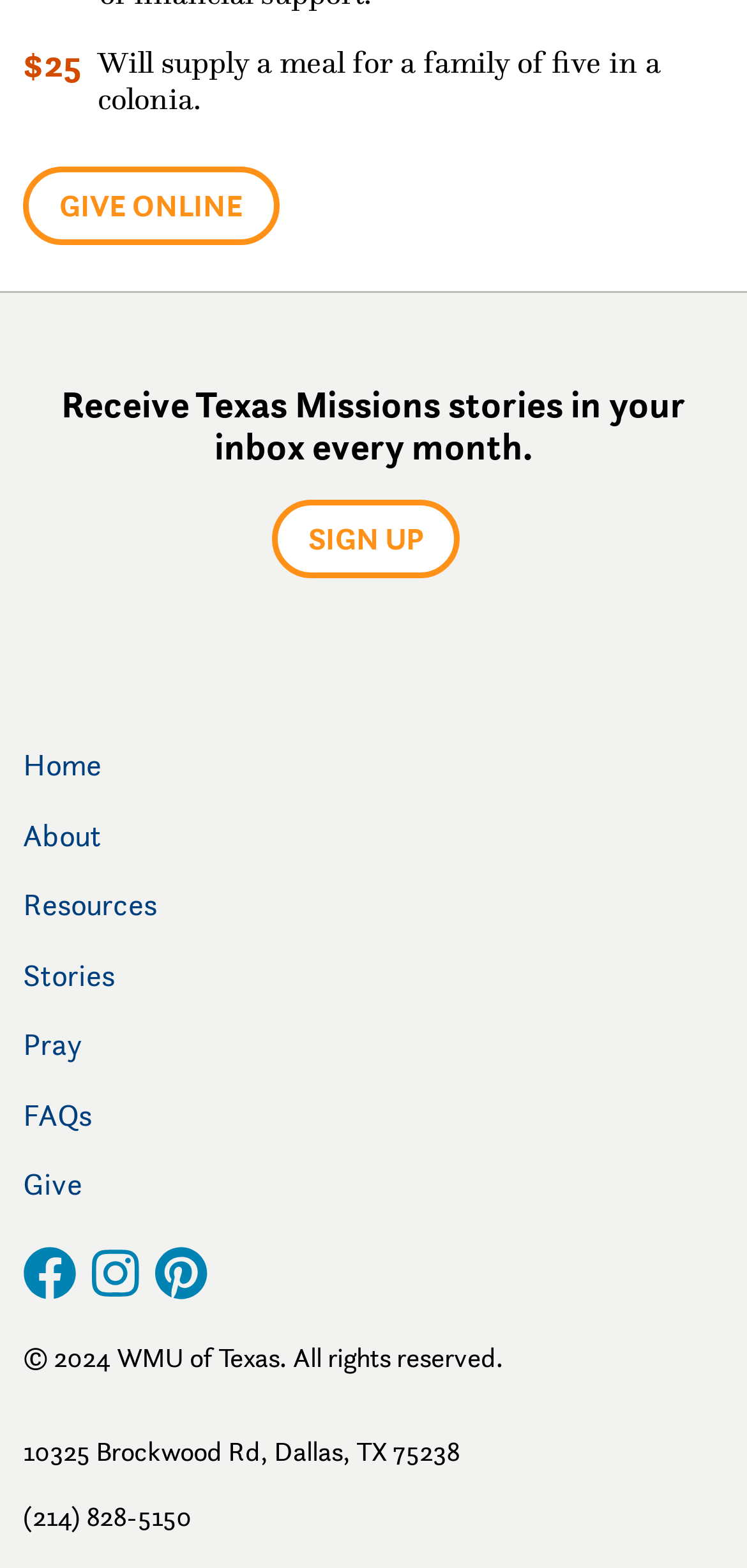What is the organization's address?
Answer with a single word or phrase by referring to the visual content.

10325 Brockwood Rd, Dallas, TX 75238